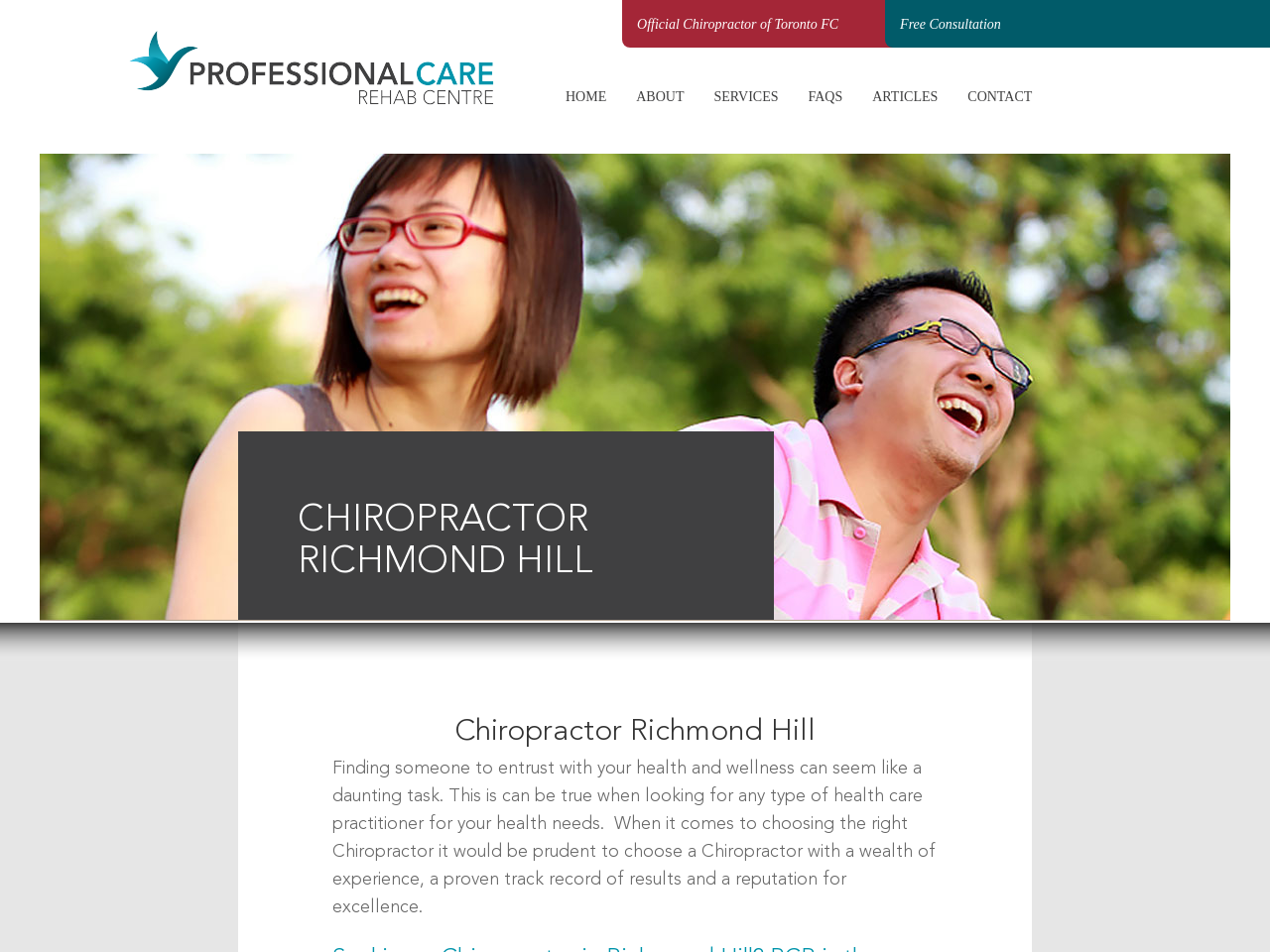Determine the bounding box coordinates of the clickable region to carry out the instruction: "Click the logo".

[0.102, 0.031, 0.389, 0.11]